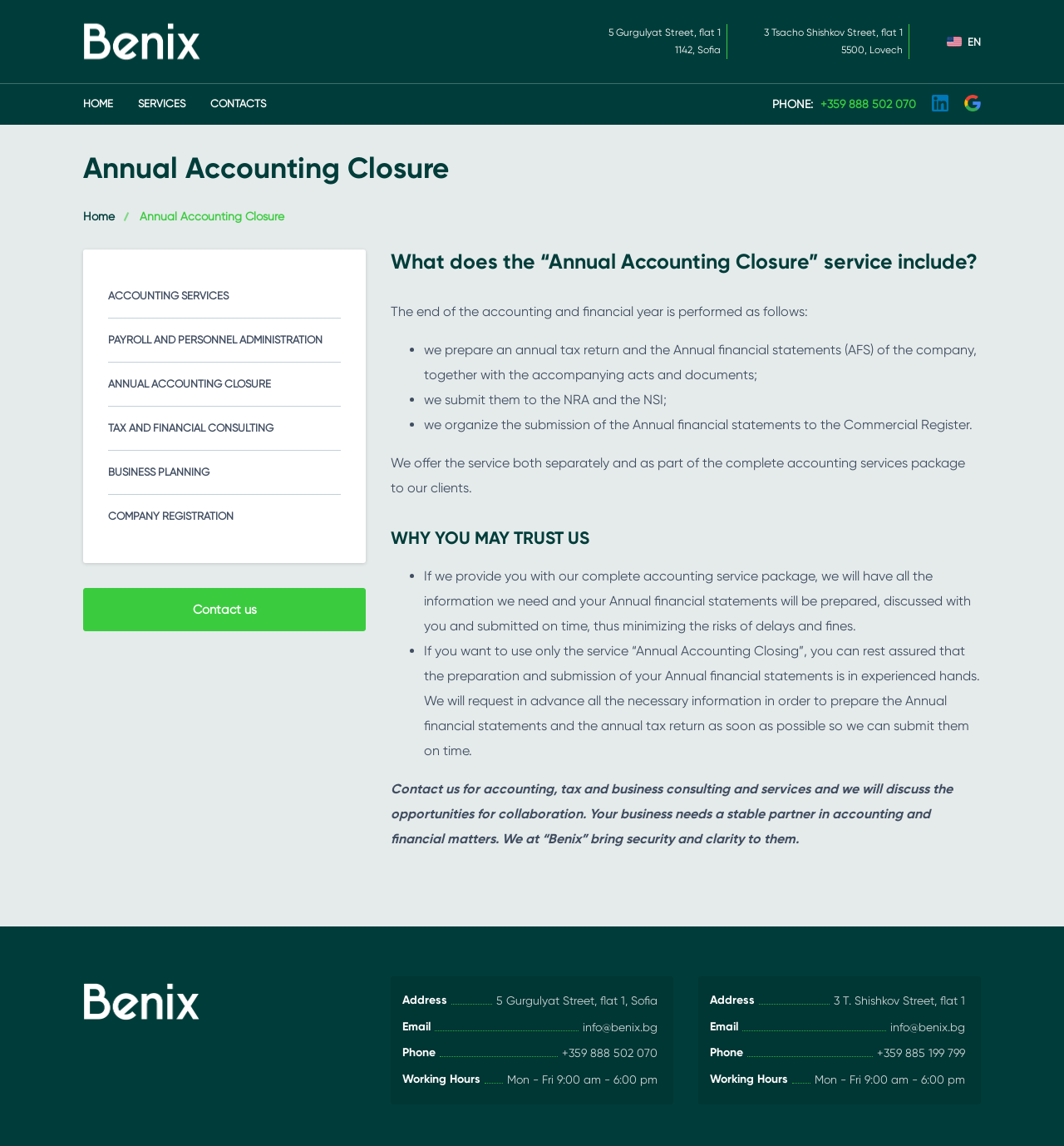Identify the bounding box coordinates of the clickable region required to complete the instruction: "Click on the 'CONTACTS' link". The coordinates should be given as four float numbers within the range of 0 and 1, i.e., [left, top, right, bottom].

[0.186, 0.073, 0.262, 0.109]